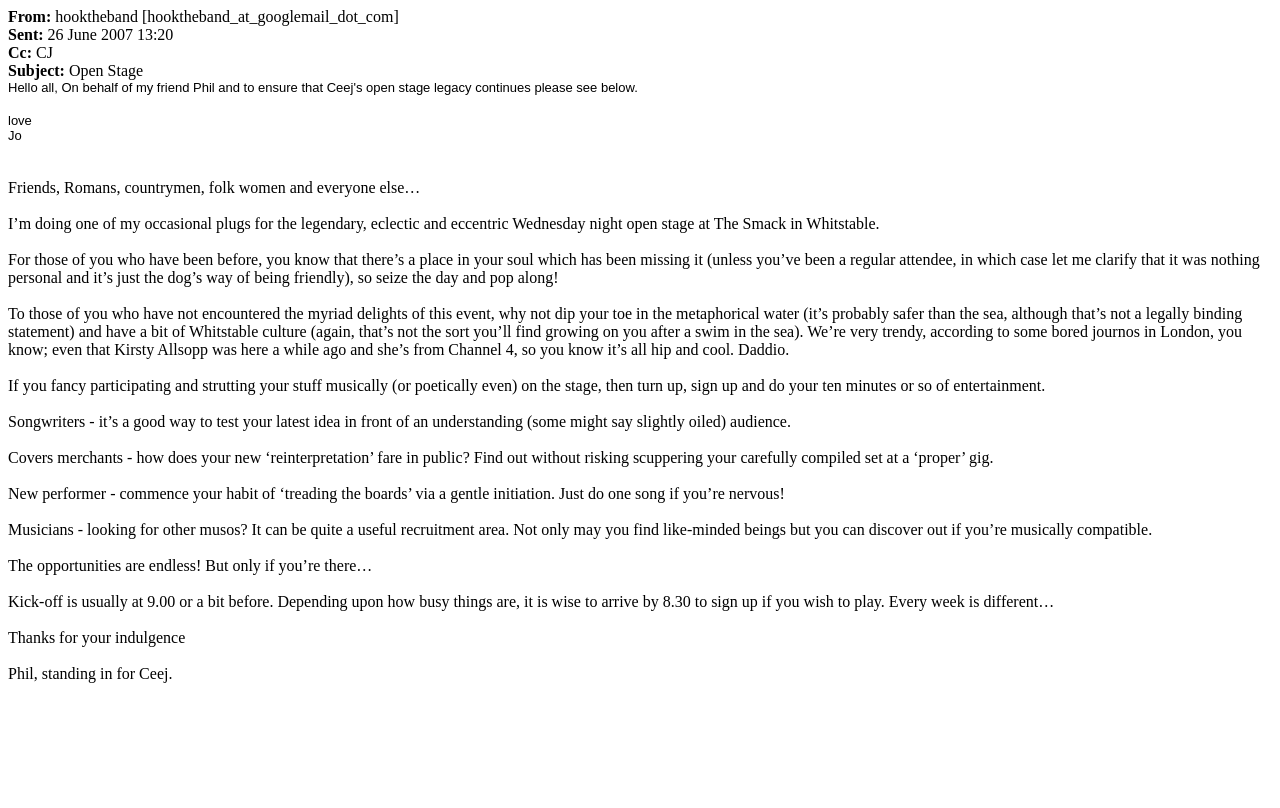Utilize the details in the image to give a detailed response to the question: What time should participants arrive to sign up?

According to the message, it is wise to arrive by 8.30 to sign up if you wish to play, as the kick-off is usually at 9.00 or a bit before.